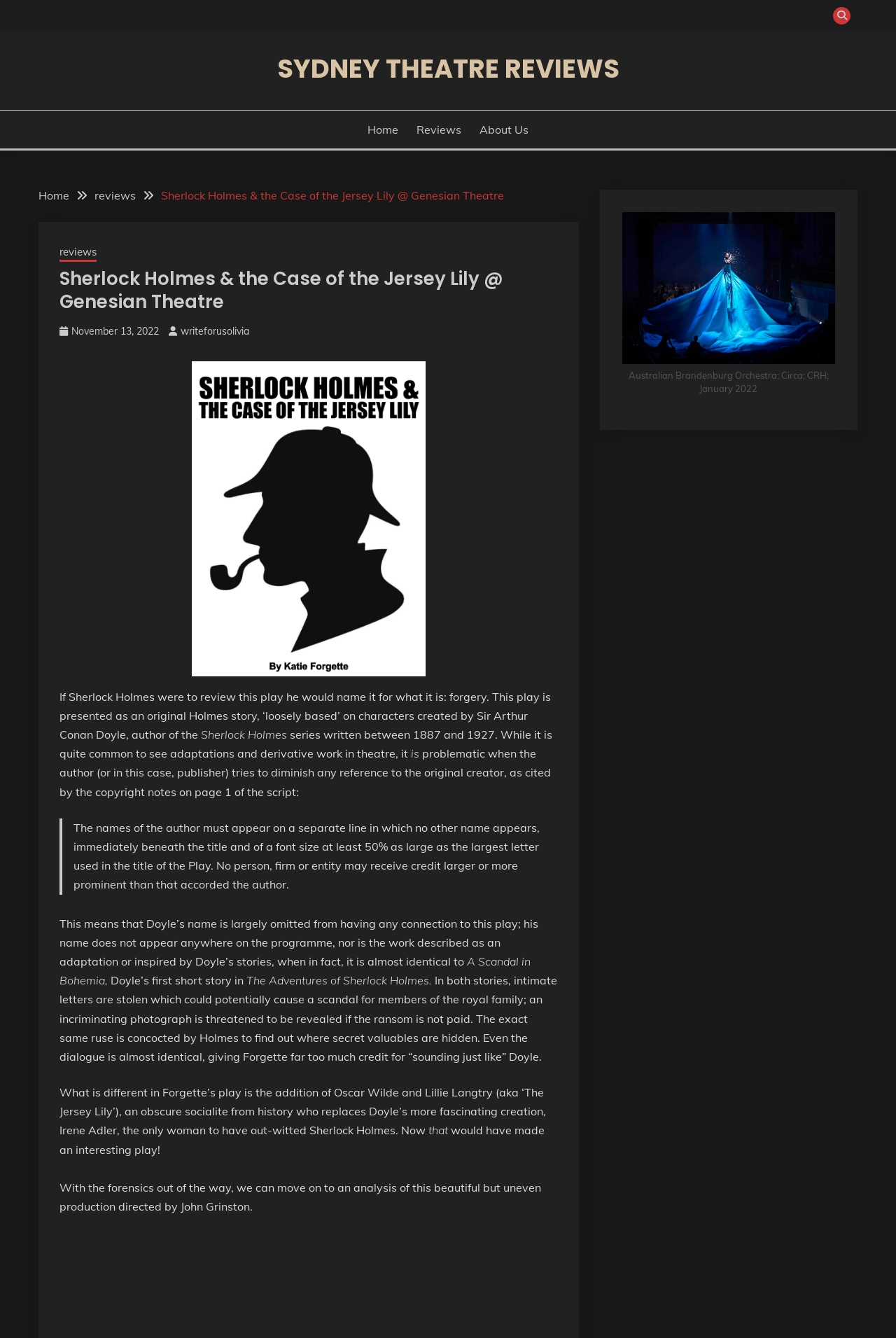Locate the bounding box coordinates of the segment that needs to be clicked to meet this instruction: "Click the Home button".

[0.41, 0.09, 0.445, 0.103]